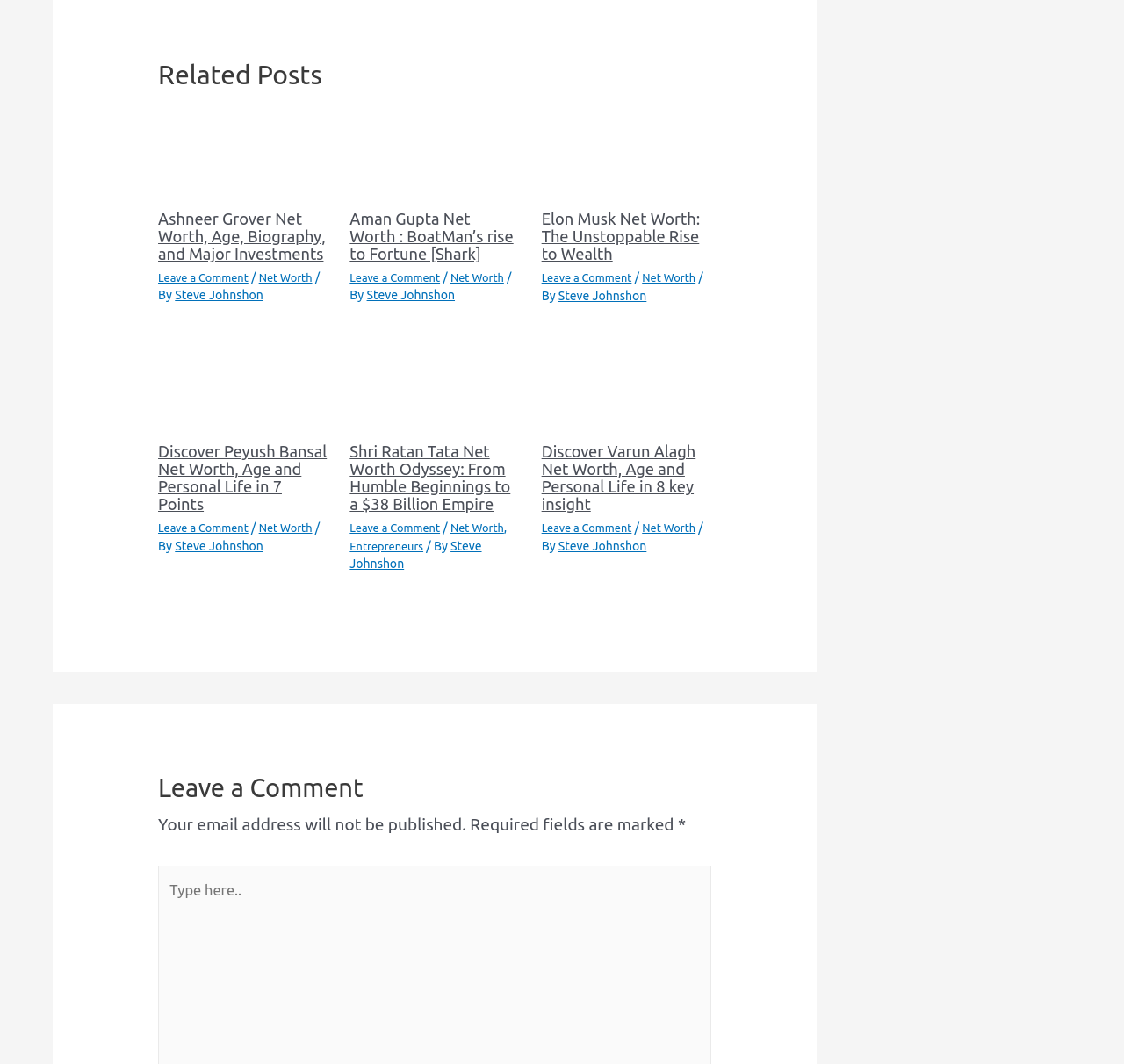Examine the image and give a thorough answer to the following question:
What is the purpose of the 'Leave a Comment' link?

I inferred the purpose of the 'Leave a Comment' link by its text and its presence at the end of each article, suggesting that it allows users to leave a comment on the article.